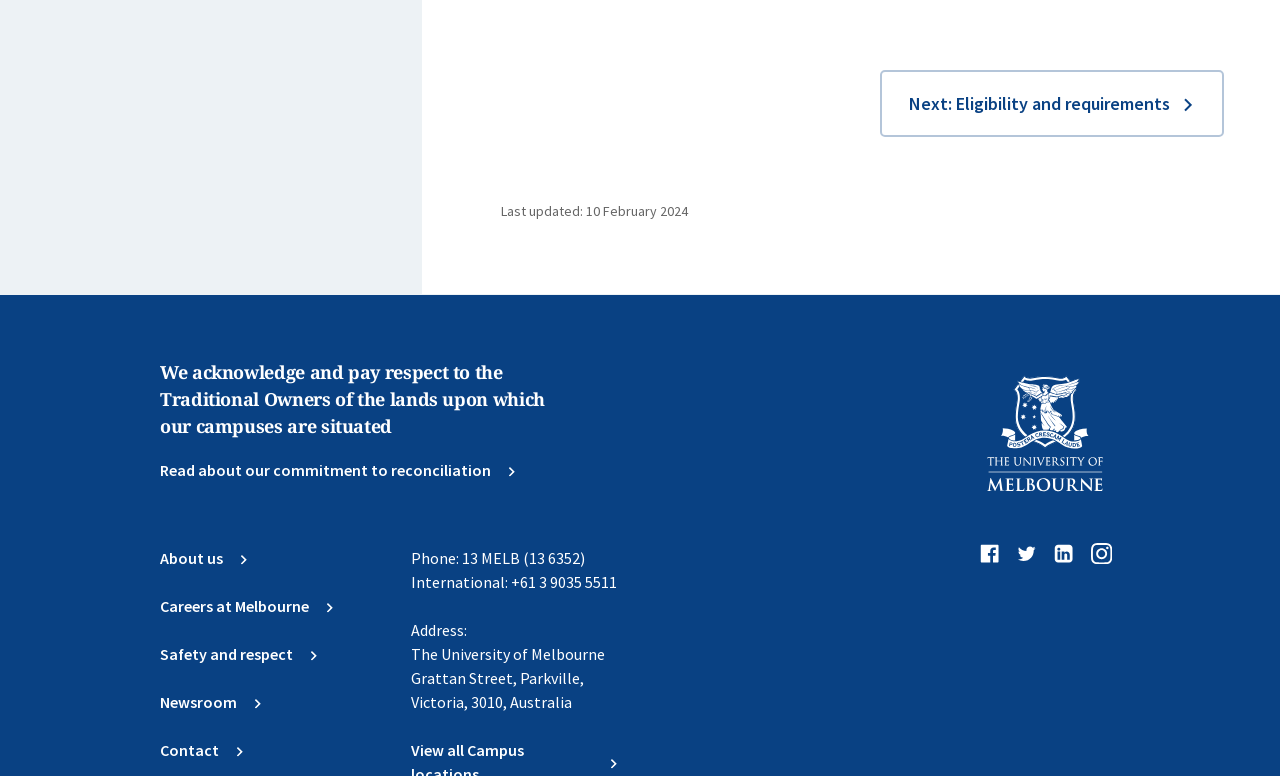Given the element description "Careers at Melbourne Chevron-right", identify the bounding box of the corresponding UI element.

[0.125, 0.766, 0.261, 0.797]